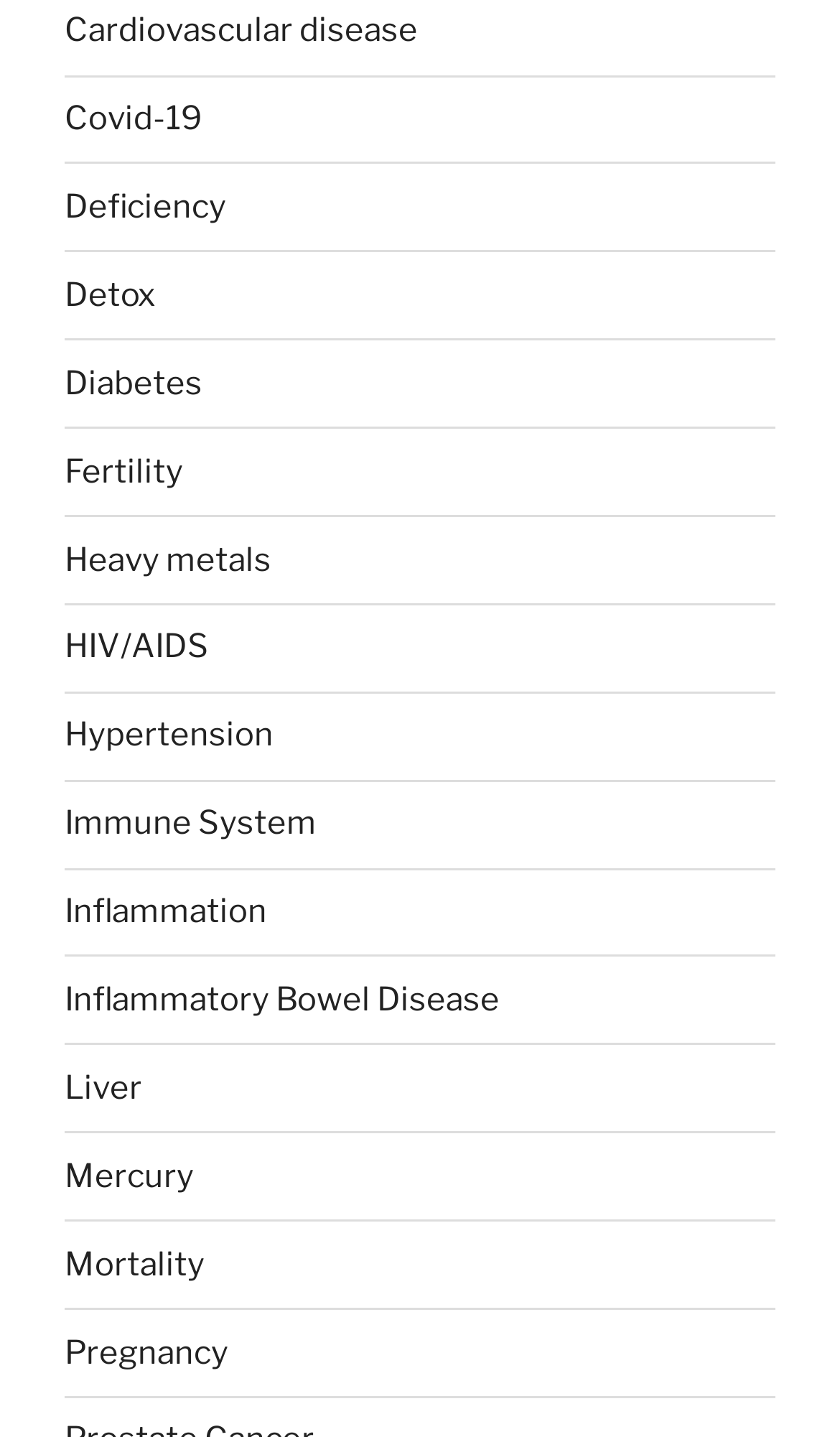Can you show the bounding box coordinates of the region to click on to complete the task described in the instruction: "Explore Covid-19"?

[0.077, 0.069, 0.241, 0.096]